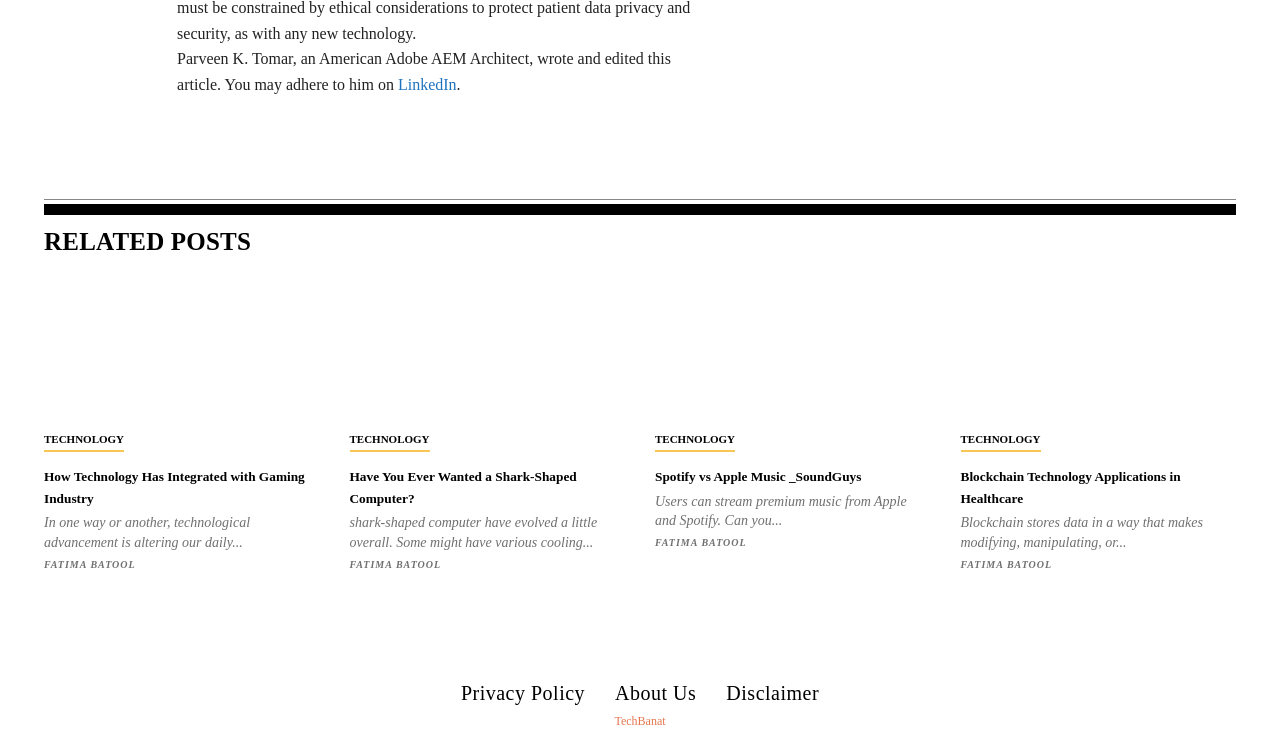Please identify the bounding box coordinates for the region that you need to click to follow this instruction: "Check the article about Spotify vs Apple Music".

[0.512, 0.376, 0.727, 0.56]